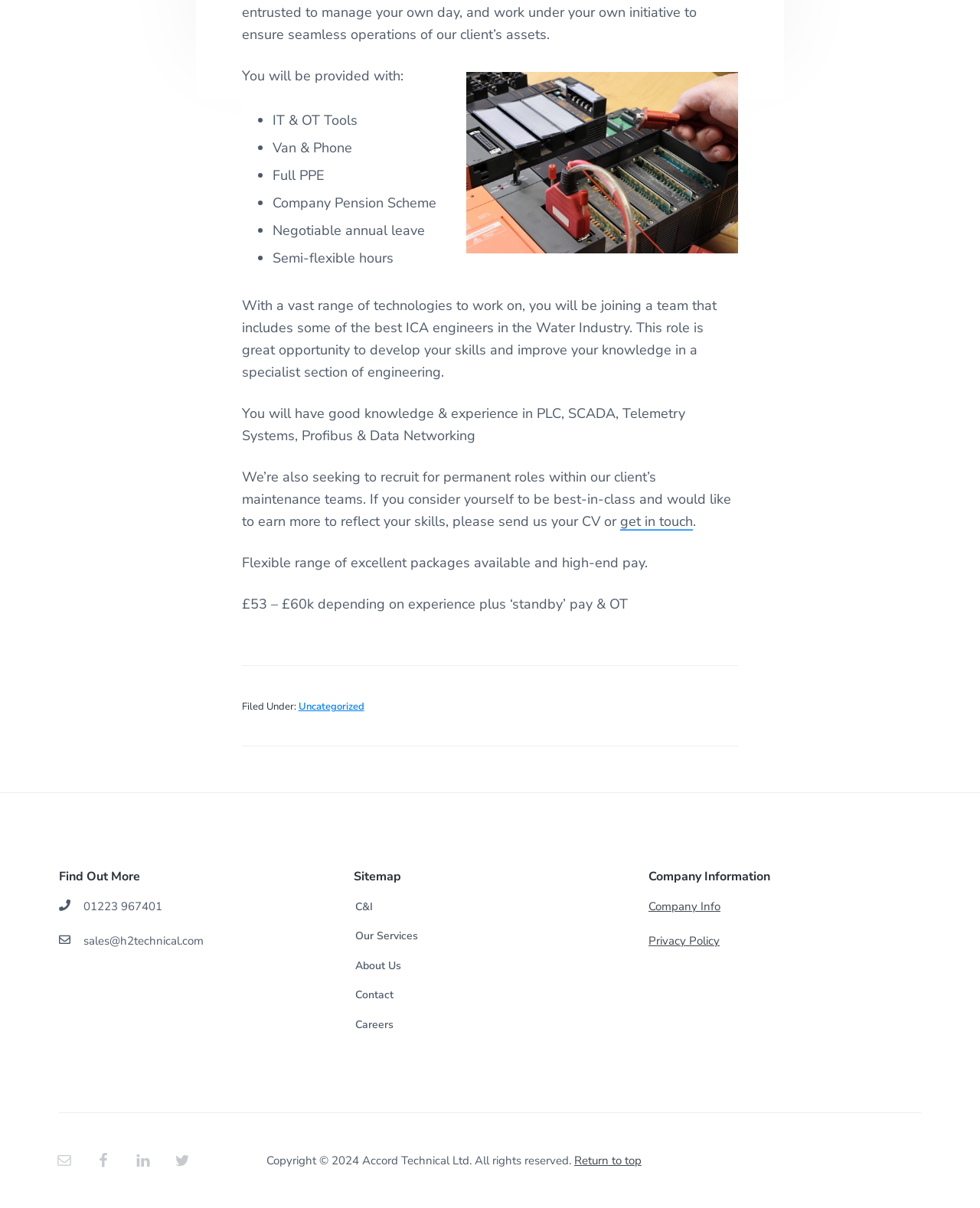Give the bounding box coordinates for the element described by: "Blog".

None